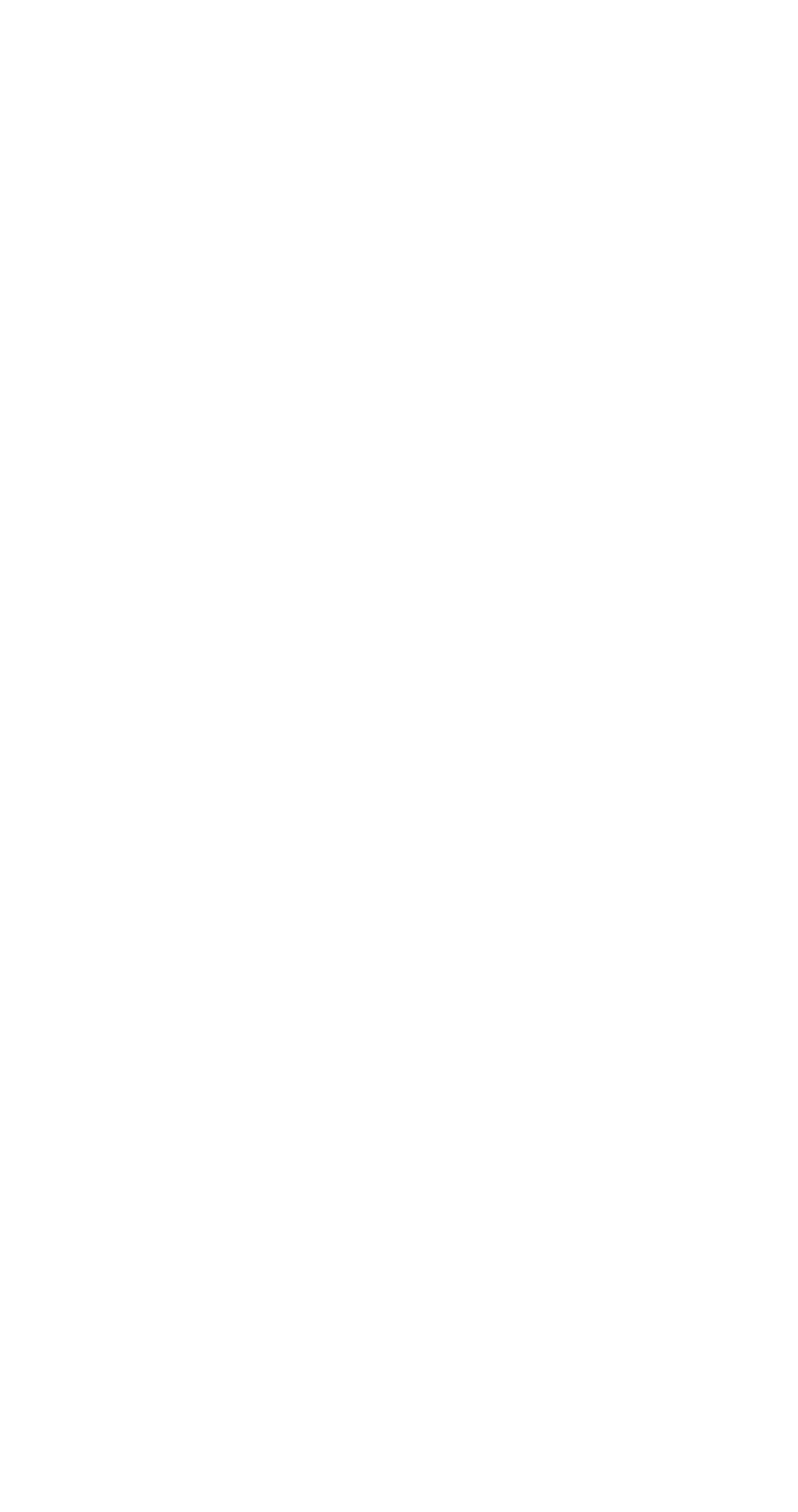Please provide the bounding box coordinates for the UI element as described: "Health". The coordinates must be four floats between 0 and 1, represented as [left, top, right, bottom].

[0.077, 0.901, 0.22, 0.928]